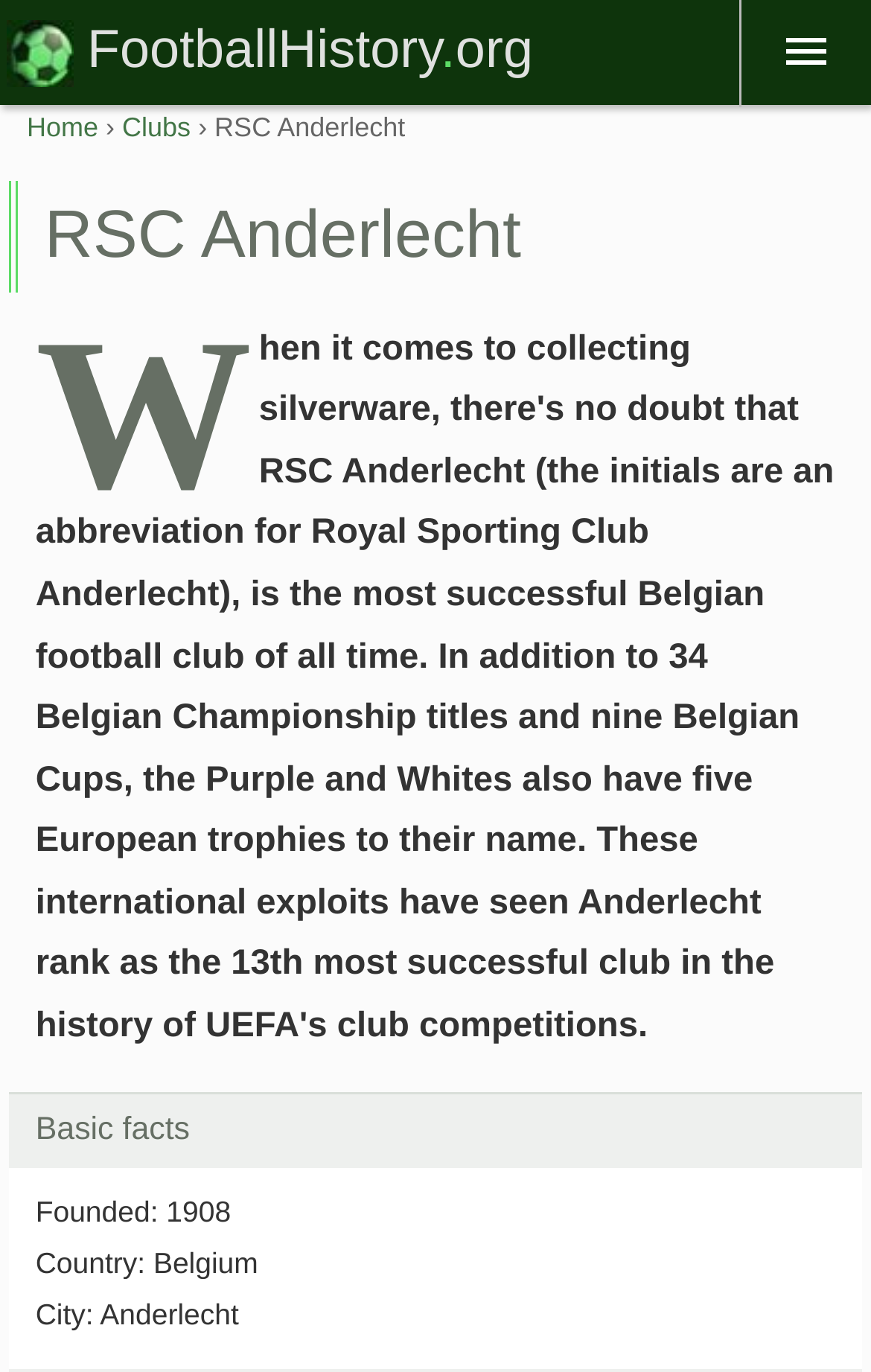Please identify the bounding box coordinates of the clickable region that I should interact with to perform the following instruction: "Explore Clubs section". The coordinates should be expressed as four float numbers between 0 and 1, i.e., [left, top, right, bottom].

[0.14, 0.081, 0.219, 0.104]